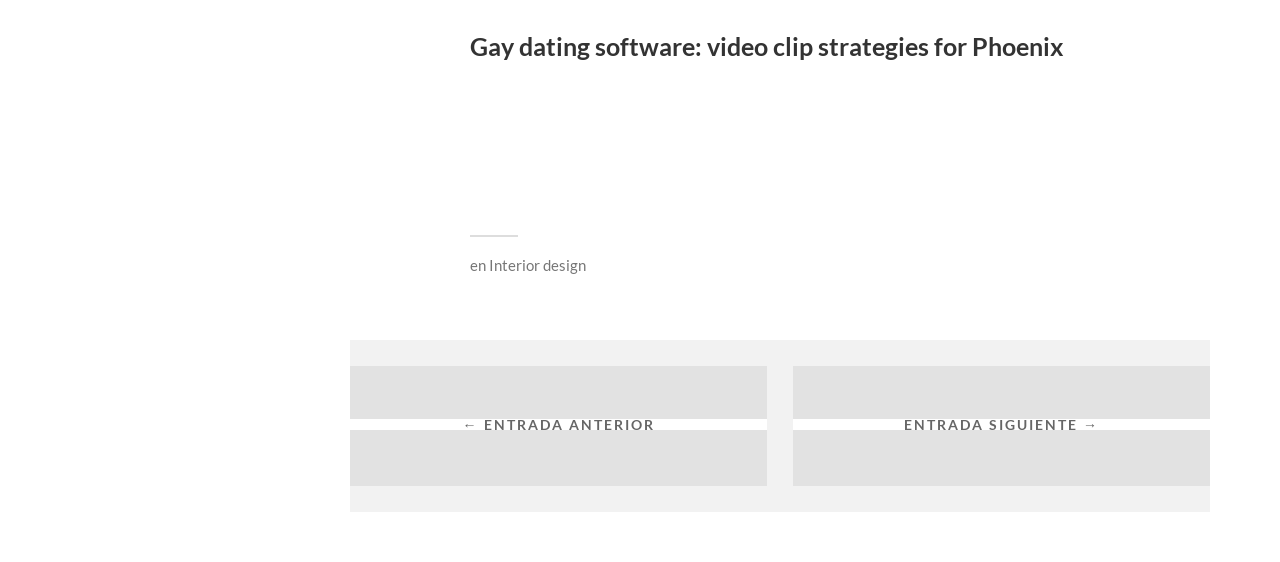Give a concise answer using only one word or phrase for this question:
What is the purpose of the 'ENTRADA ANTERIOR' and 'ENTRADA SIGUIENTE →' links?

Navigation